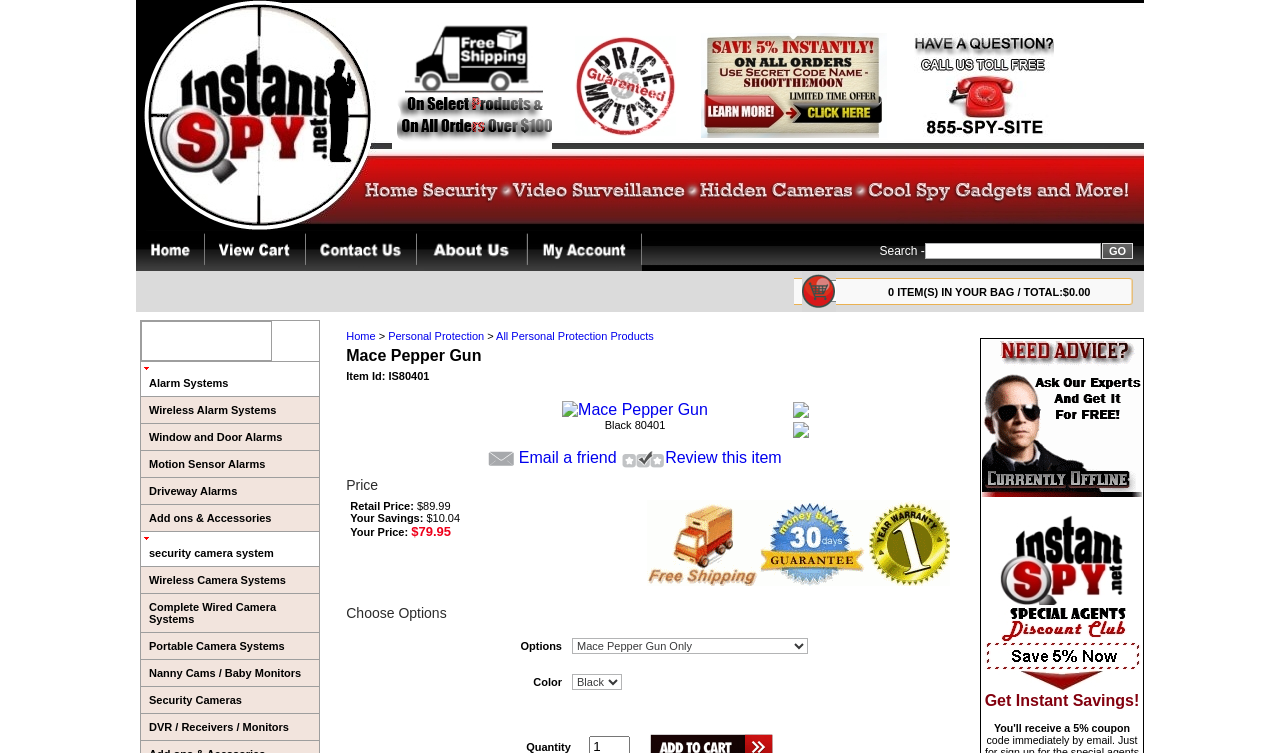Find the bounding box coordinates of the clickable area that will achieve the following instruction: "Visit the civil engineer blog".

None